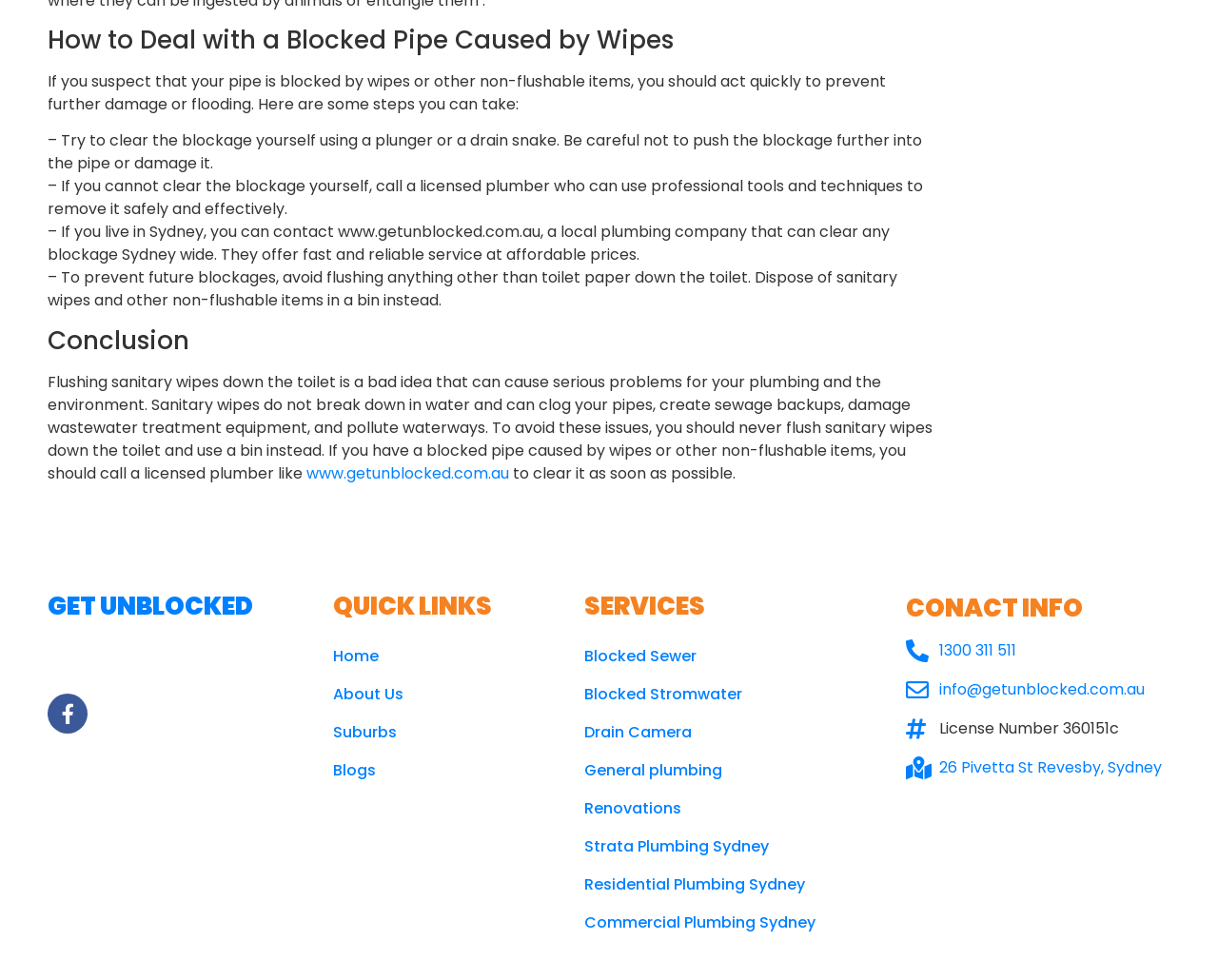Determine the bounding box coordinates for the clickable element required to fulfill the instruction: "Call the phone number". Provide the coordinates as four float numbers between 0 and 1, i.e., [left, top, right, bottom].

[0.744, 0.653, 0.969, 0.676]